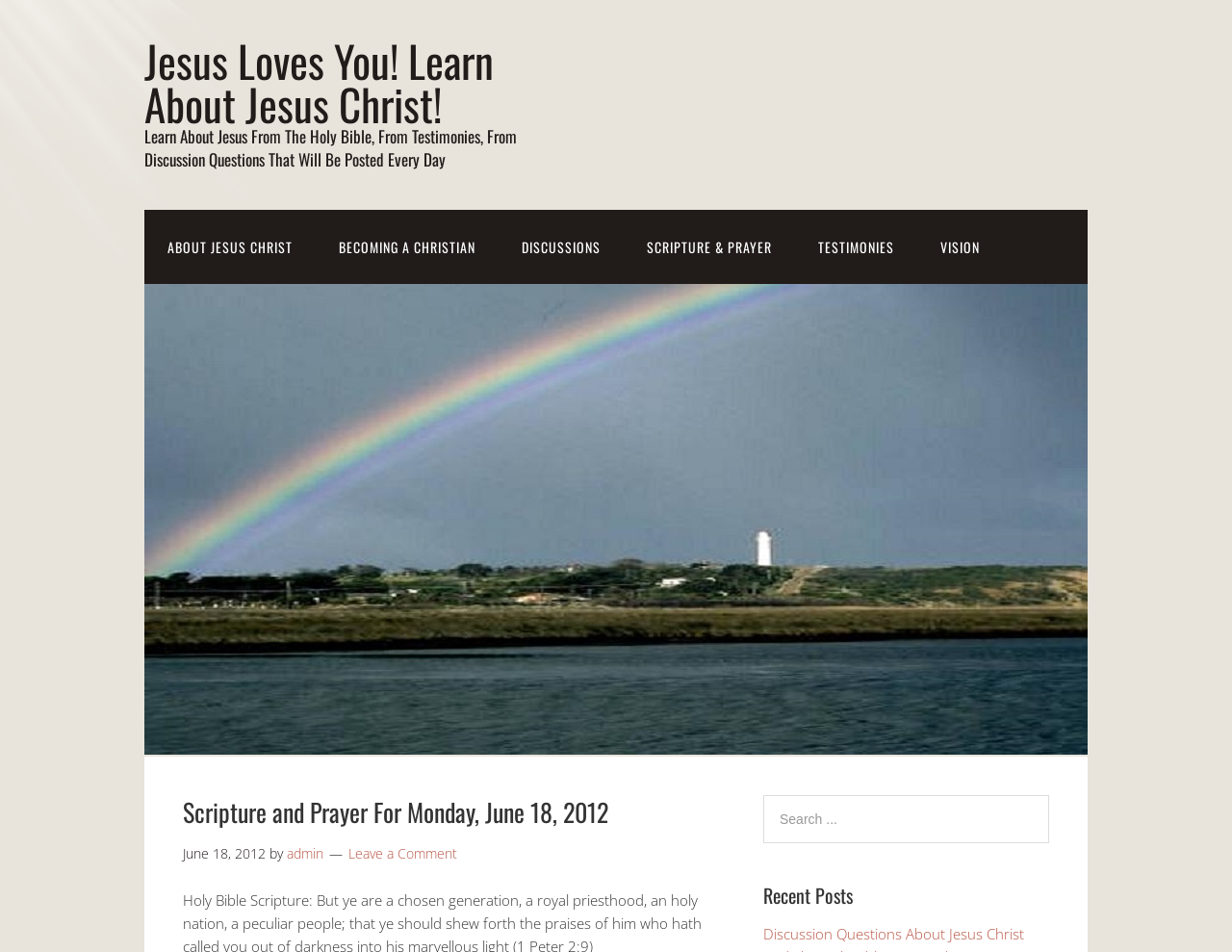Please find and report the primary heading text from the webpage.

Scripture and Prayer For Monday, June 18, 2012